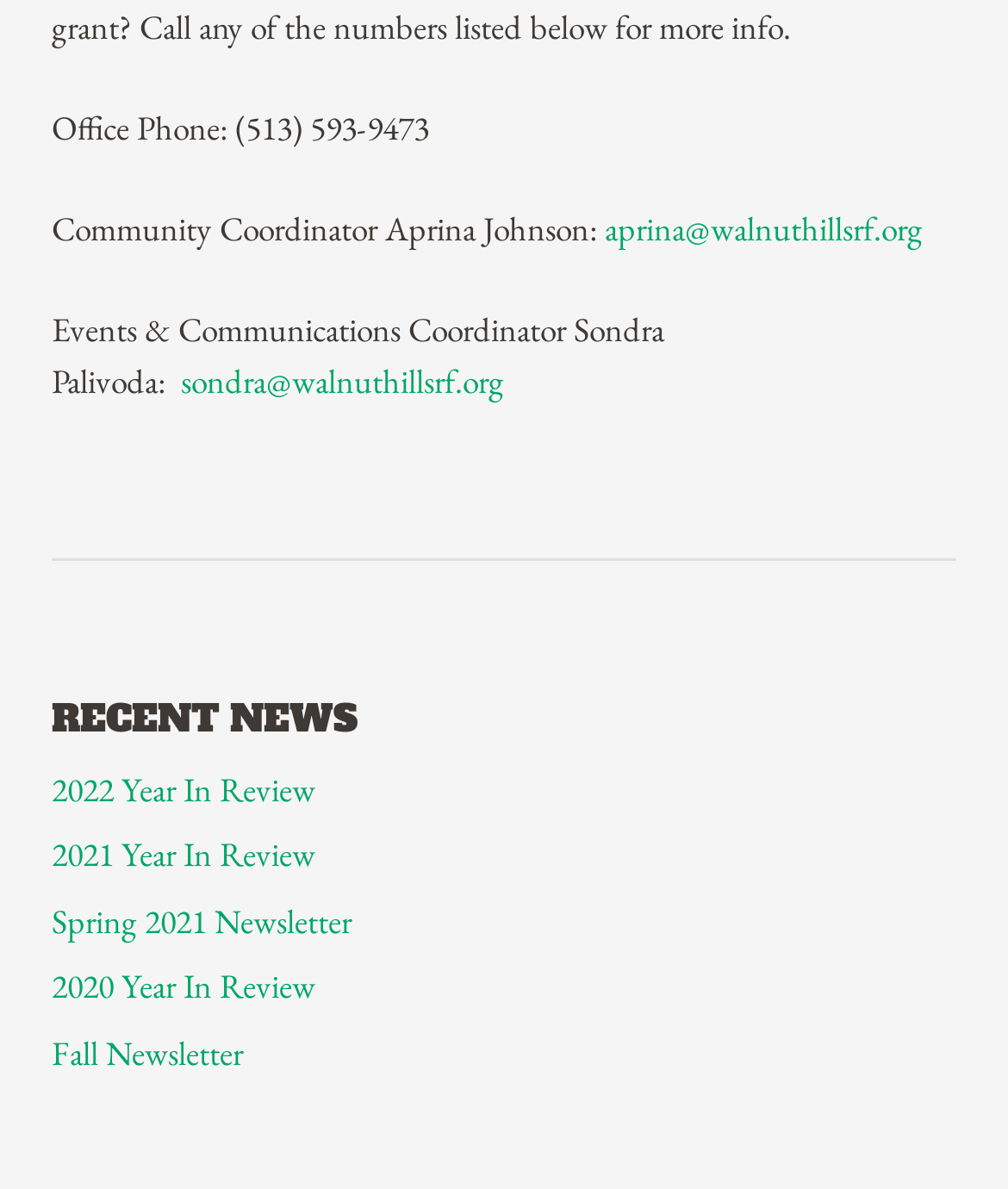What is the position of Aprina Johnson?
Examine the image and give a concise answer in one word or a short phrase.

Community Coordinator